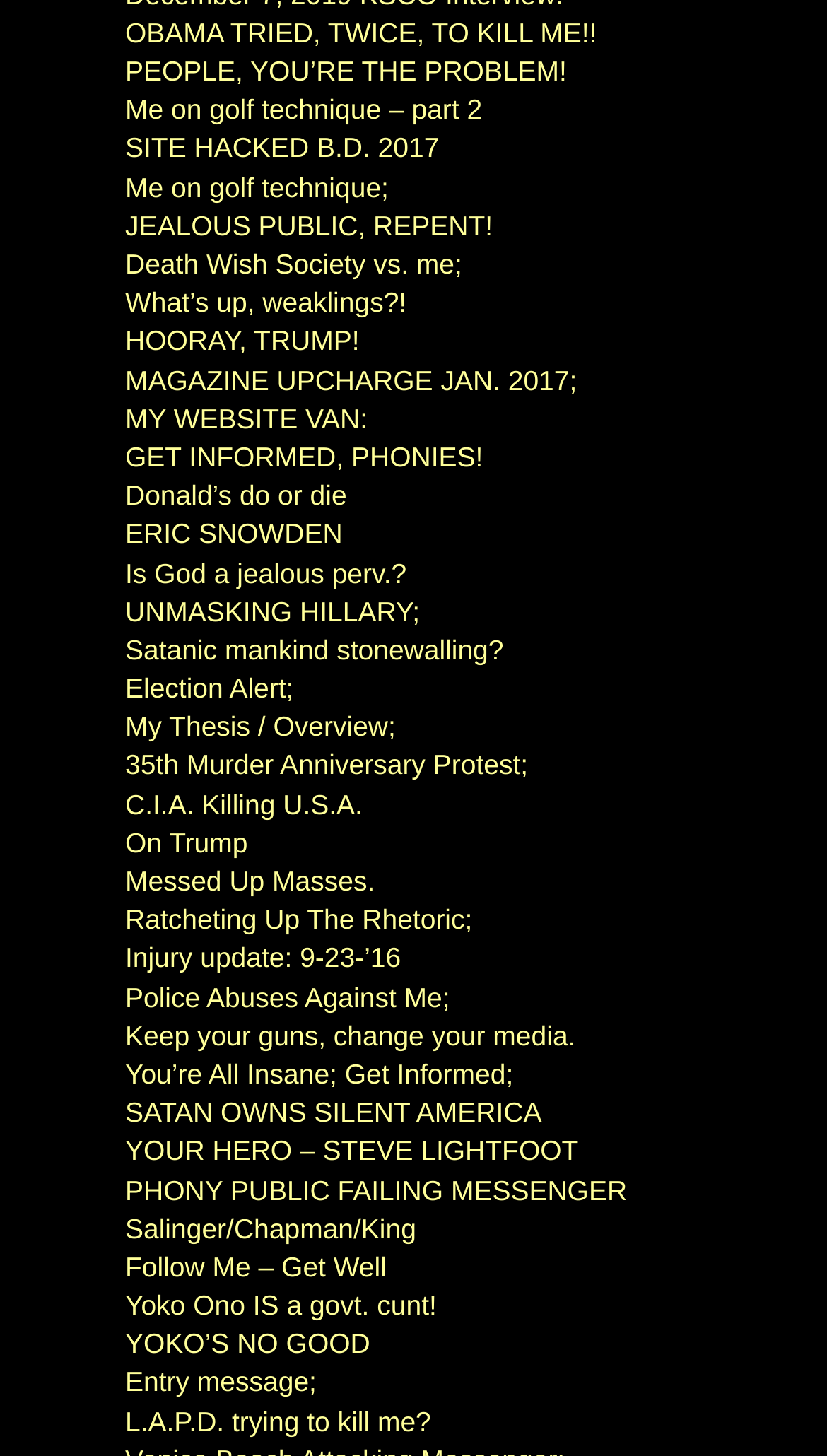What is the text of the link at the bottom of the webpage?
Refer to the image and respond with a one-word or short-phrase answer.

L.A.P.D. trying to kill me?